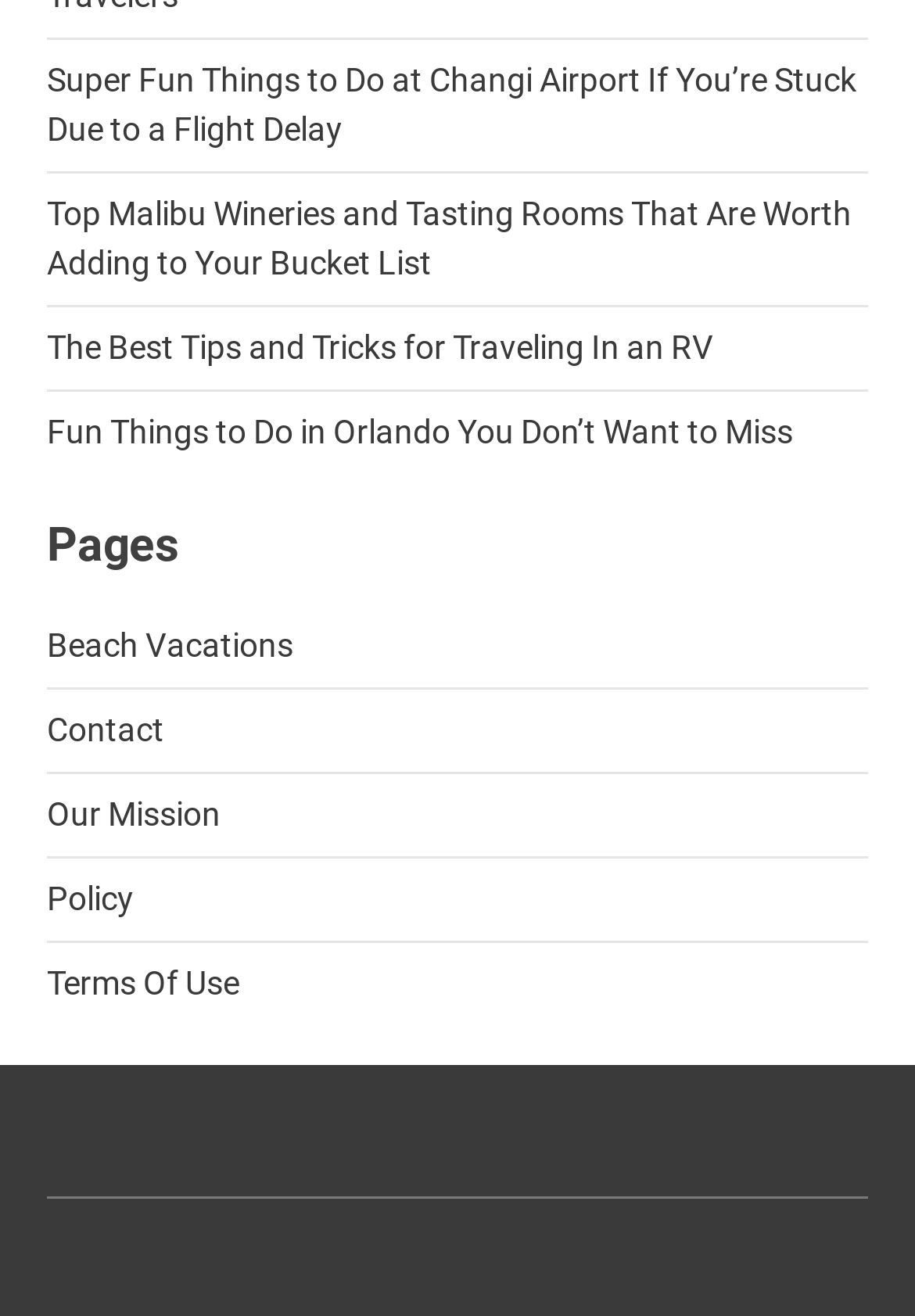Pinpoint the bounding box coordinates of the clickable element to carry out the following instruction: "View terms of use."

[0.051, 0.732, 0.262, 0.761]